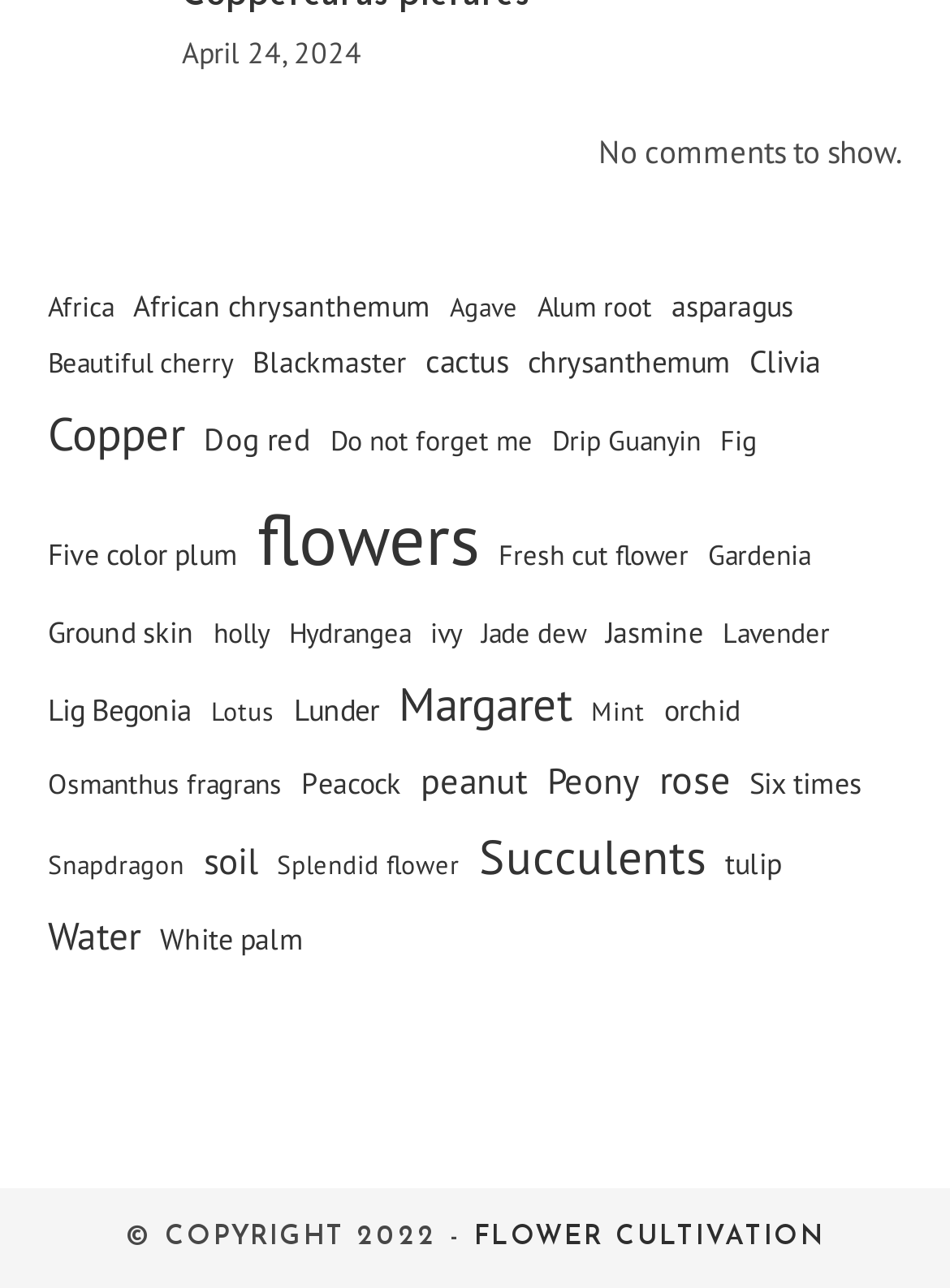Based on the image, please respond to the question with as much detail as possible:
What is the copyright year mentioned on this webpage?

I found a StaticText element with the text '© COPYRIGHT 2022 -' which indicates that the copyright year mentioned on this webpage is 2022.